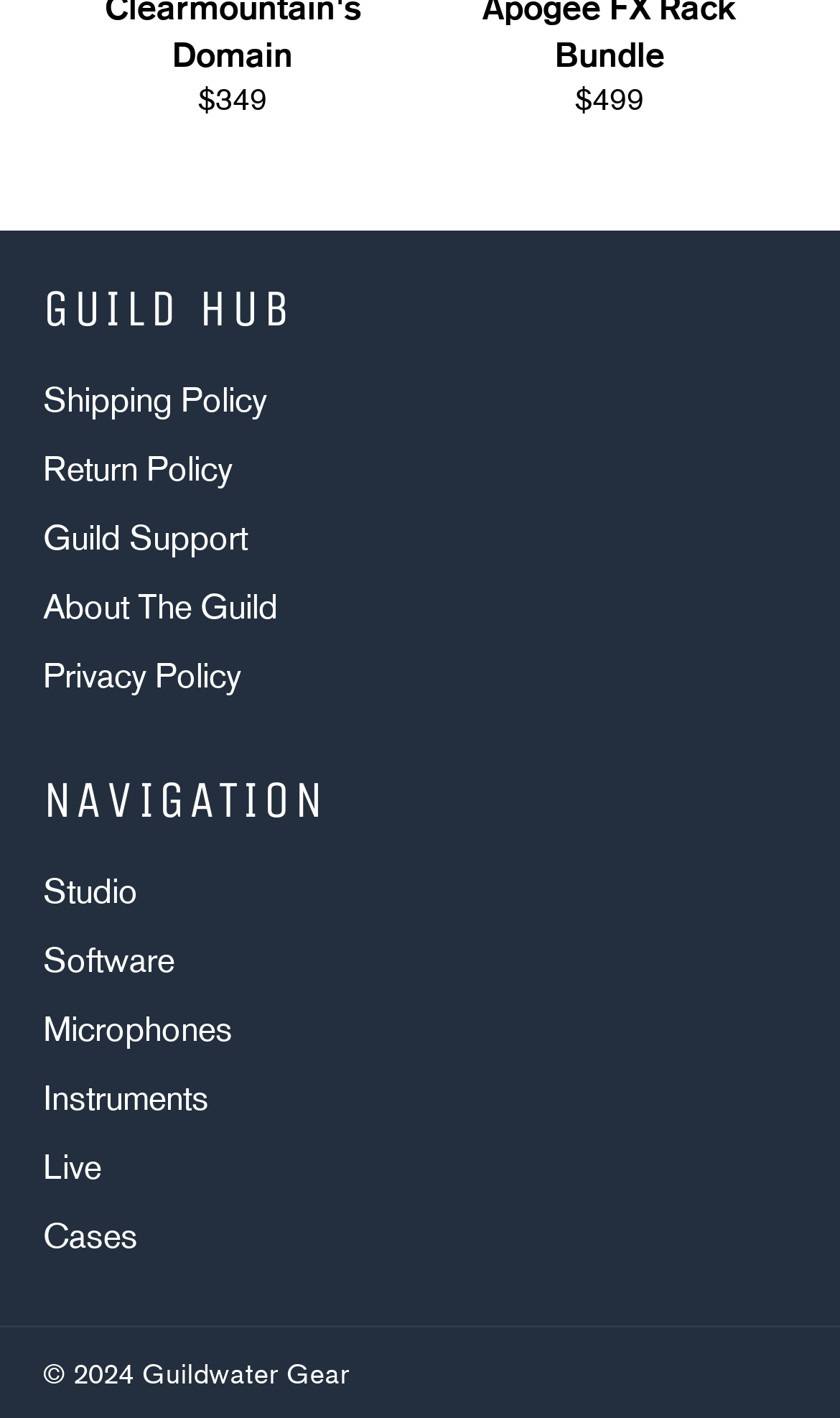What is the name of the gear brand?
Provide a comprehensive and detailed answer to the question.

The name of the gear brand can be found in the link at the bottom of the webpage, which reads 'Guildwater Gear'.